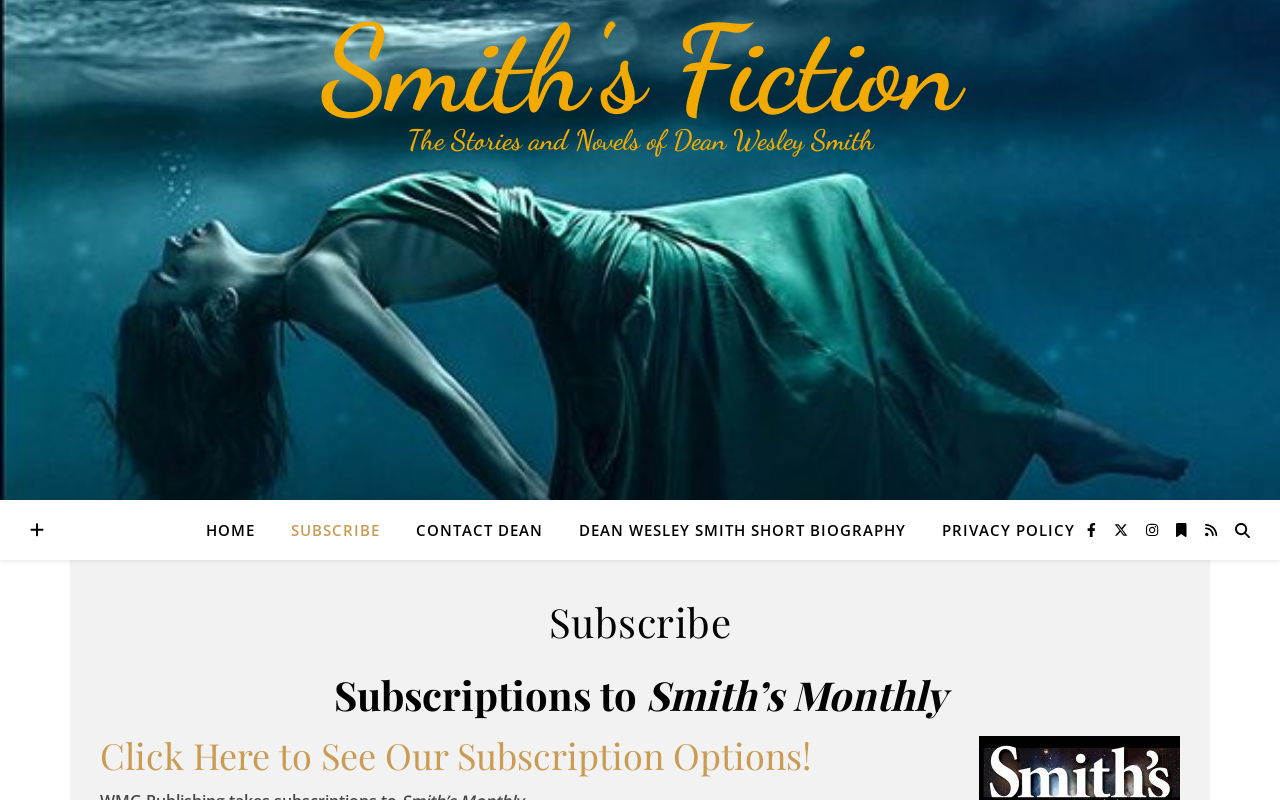Using the information shown in the image, answer the question with as much detail as possible: What is the name of the author?

The author's name is mentioned in the StaticText element 'The Stories and Novels of Dean Wesley Smith' with bounding box coordinates [0.318, 0.154, 0.682, 0.196].